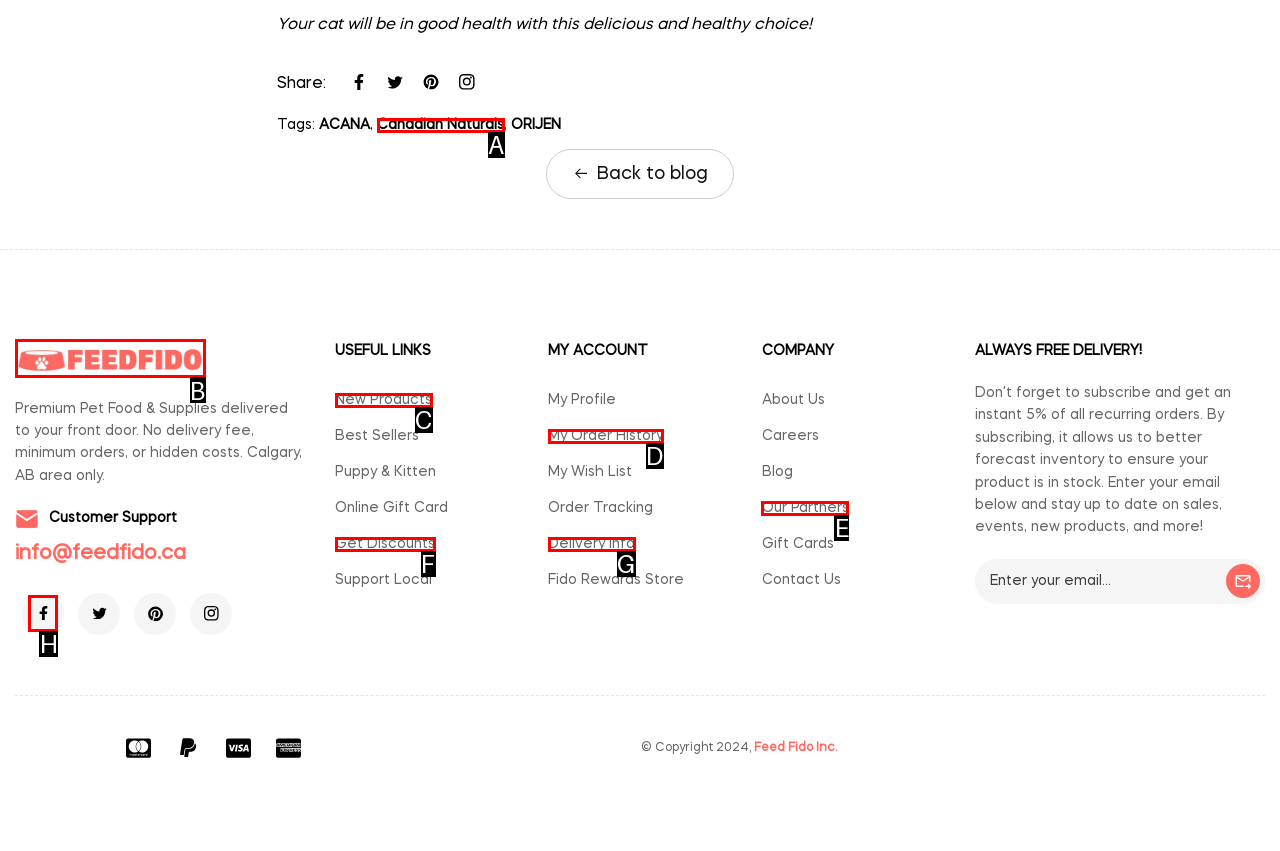Identify the option that corresponds to the given description: Careers at TP-Link. Reply with the letter of the chosen option directly.

None